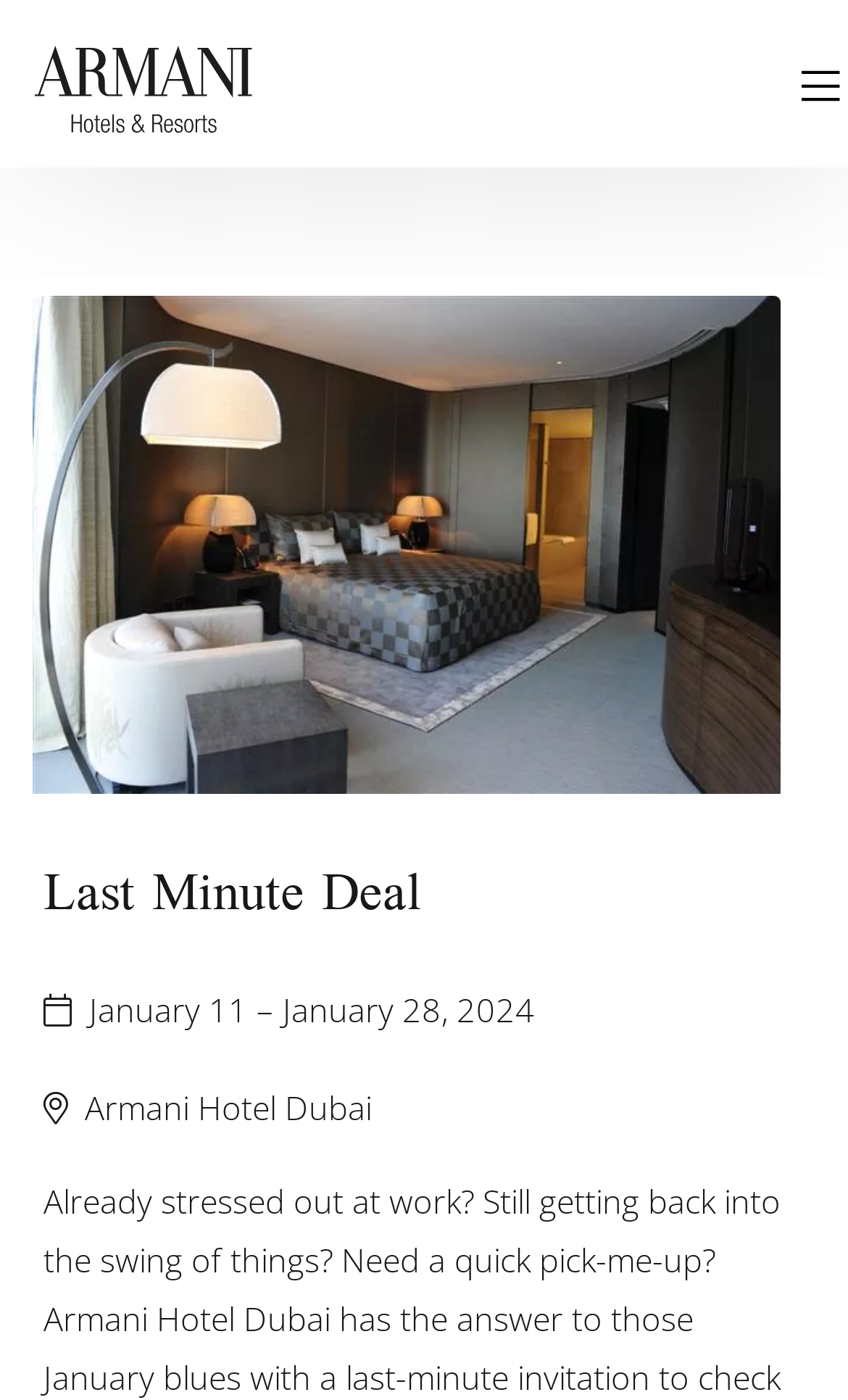How many images are on the webpage? Refer to the image and provide a one-word or short phrase answer.

2